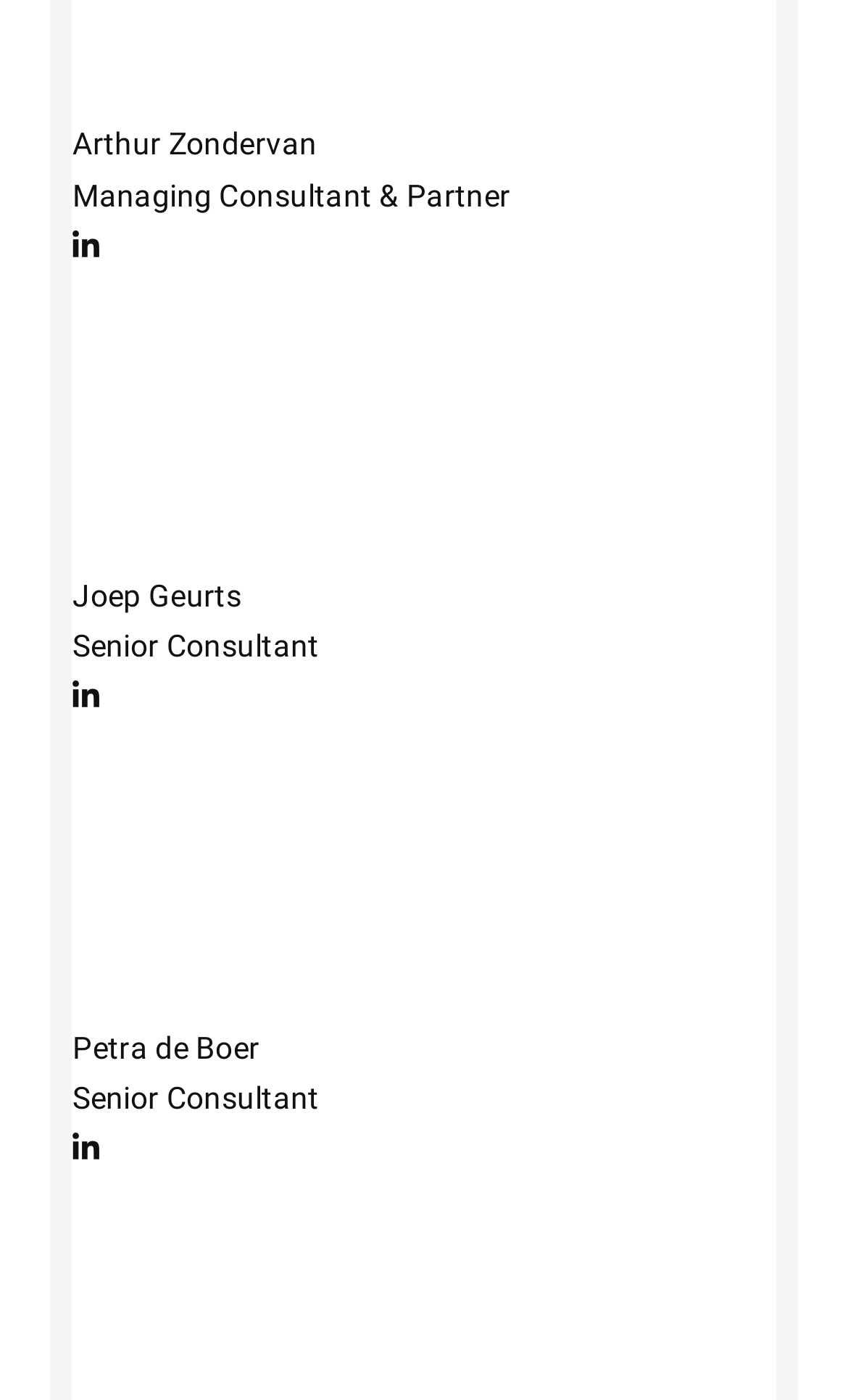Determine the bounding box coordinates of the region I should click to achieve the following instruction: "View Arthur Zondervan's profile". Ensure the bounding box coordinates are four float numbers between 0 and 1, i.e., [left, top, right, bottom].

[0.086, 0.086, 0.914, 0.158]